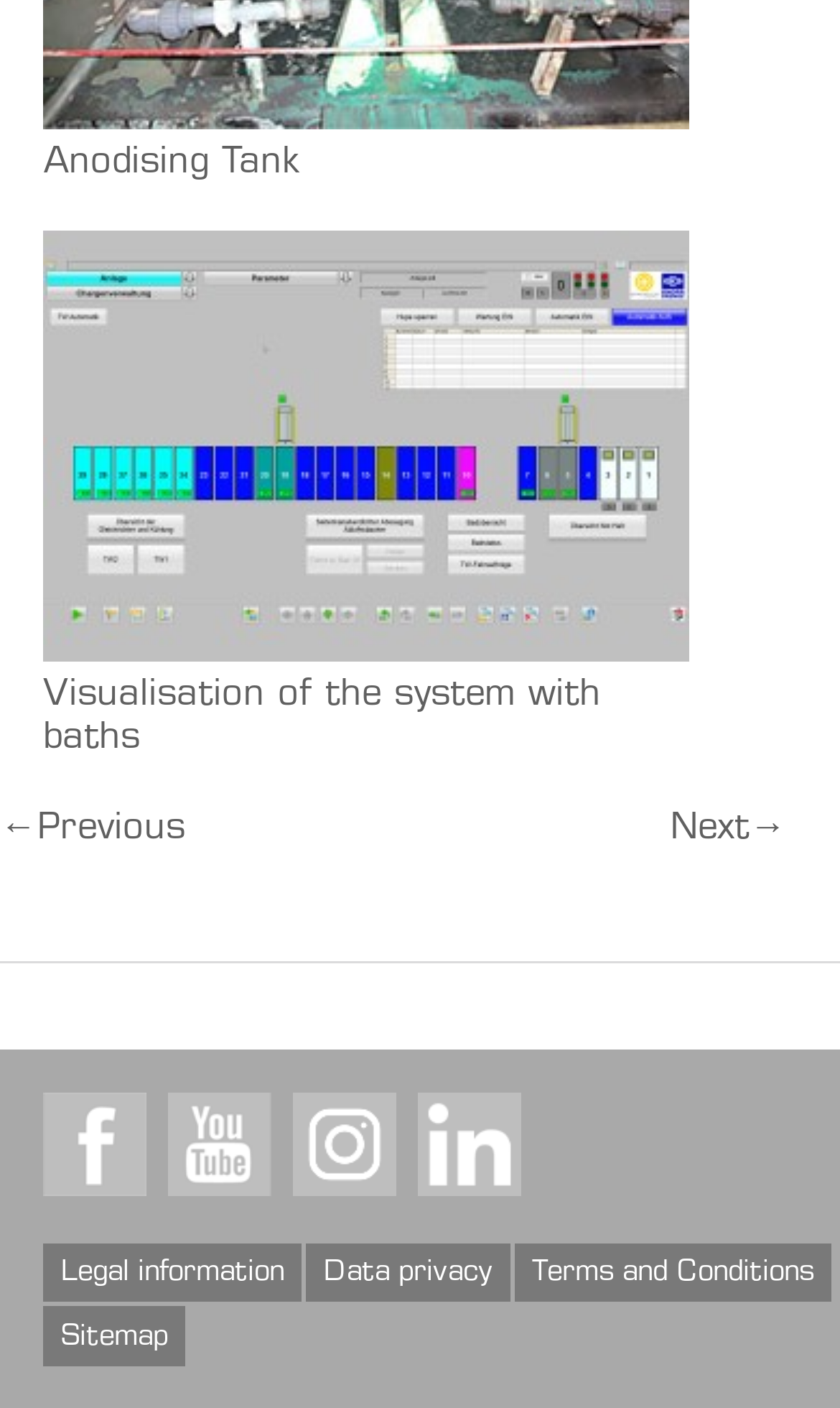Identify the bounding box coordinates of the clickable region to carry out the given instruction: "Go to previous page".

[0.0, 0.576, 0.221, 0.602]